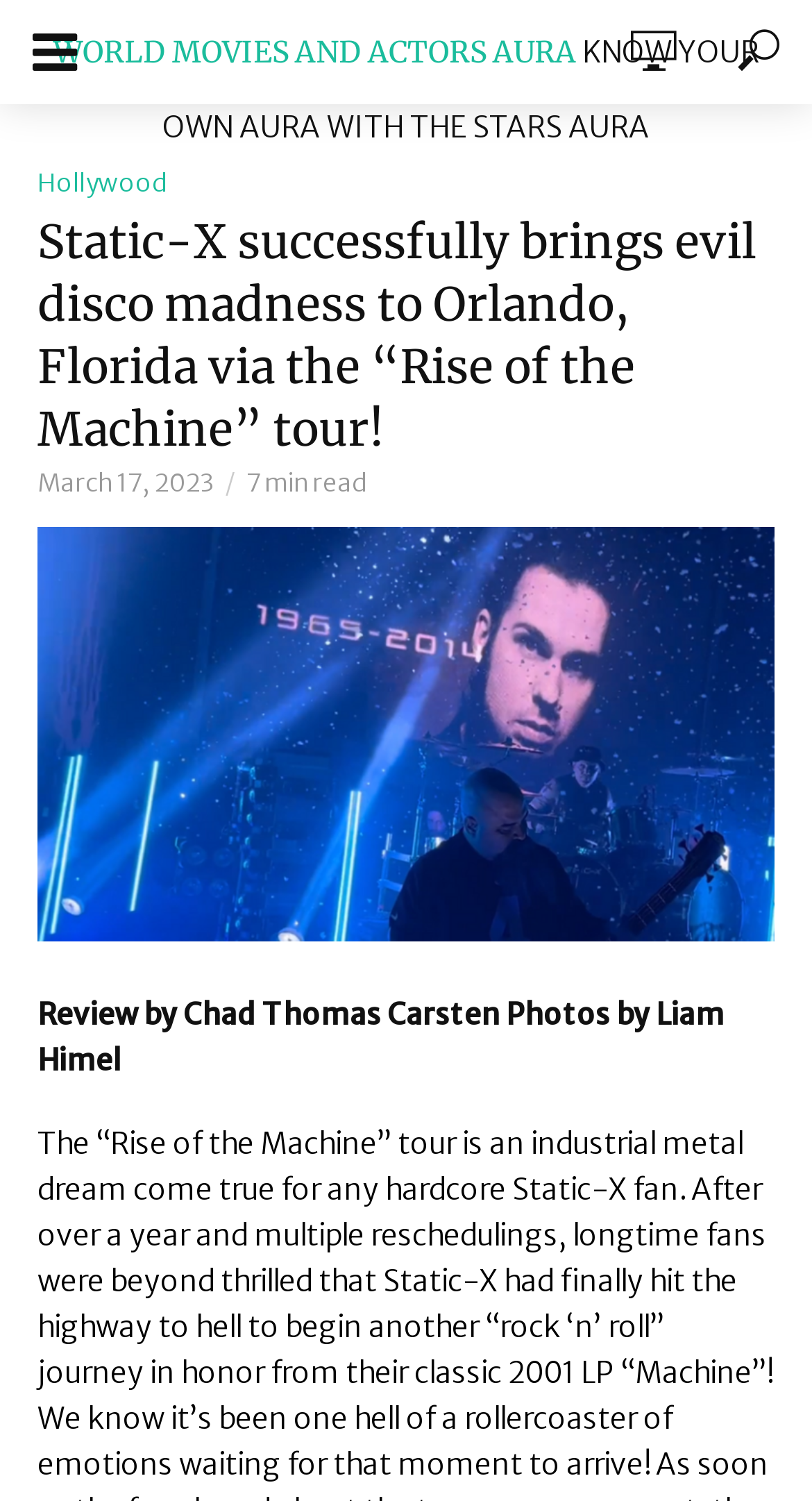Extract the main title from the webpage.

Static-X successfully brings evil disco madness to Orlando, Florida via the “Rise of the Machine” tour!